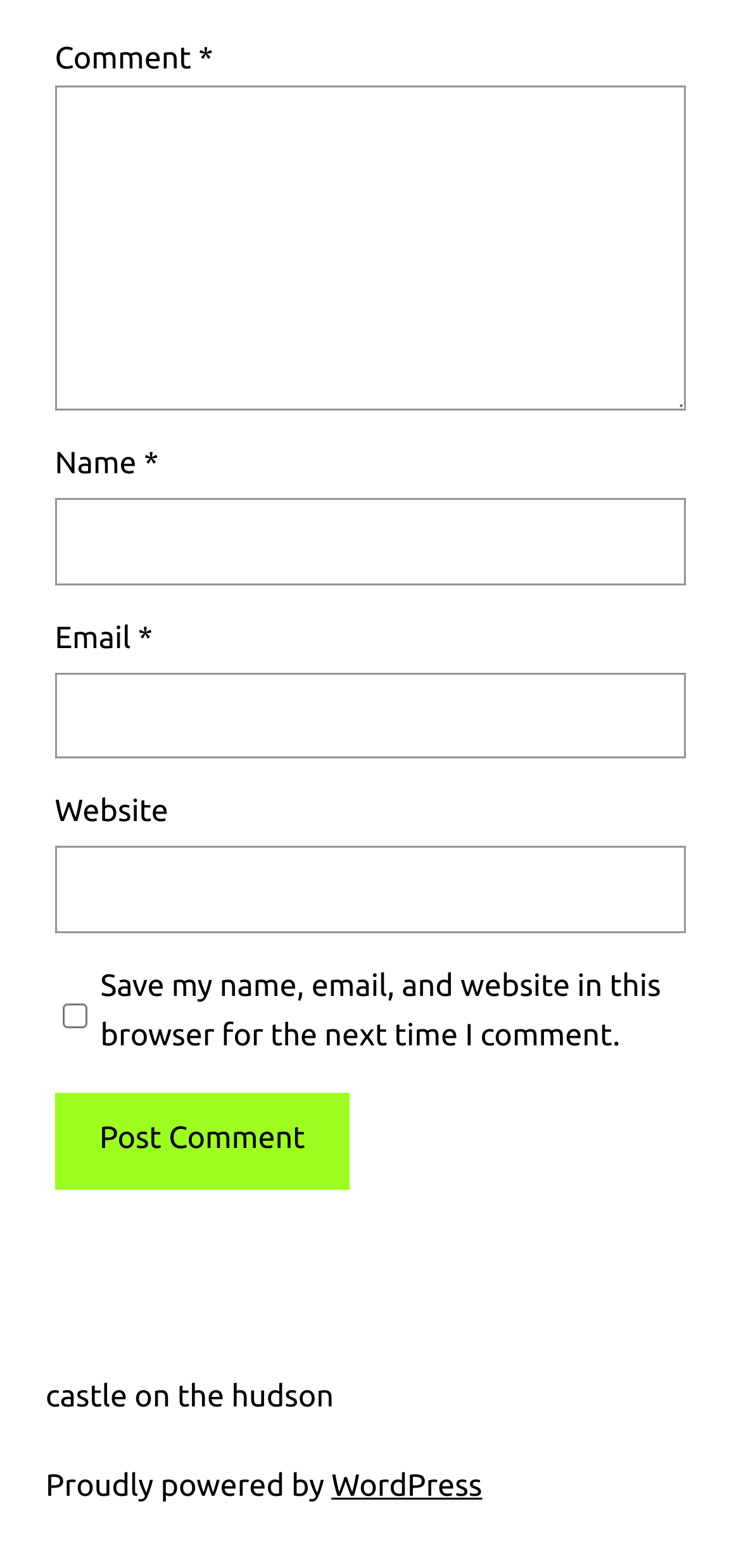Given the description of a UI element: "parent_node: Email * aria-describedby="email-notes" name="email"", identify the bounding box coordinates of the matching element in the webpage screenshot.

[0.074, 0.429, 0.926, 0.484]